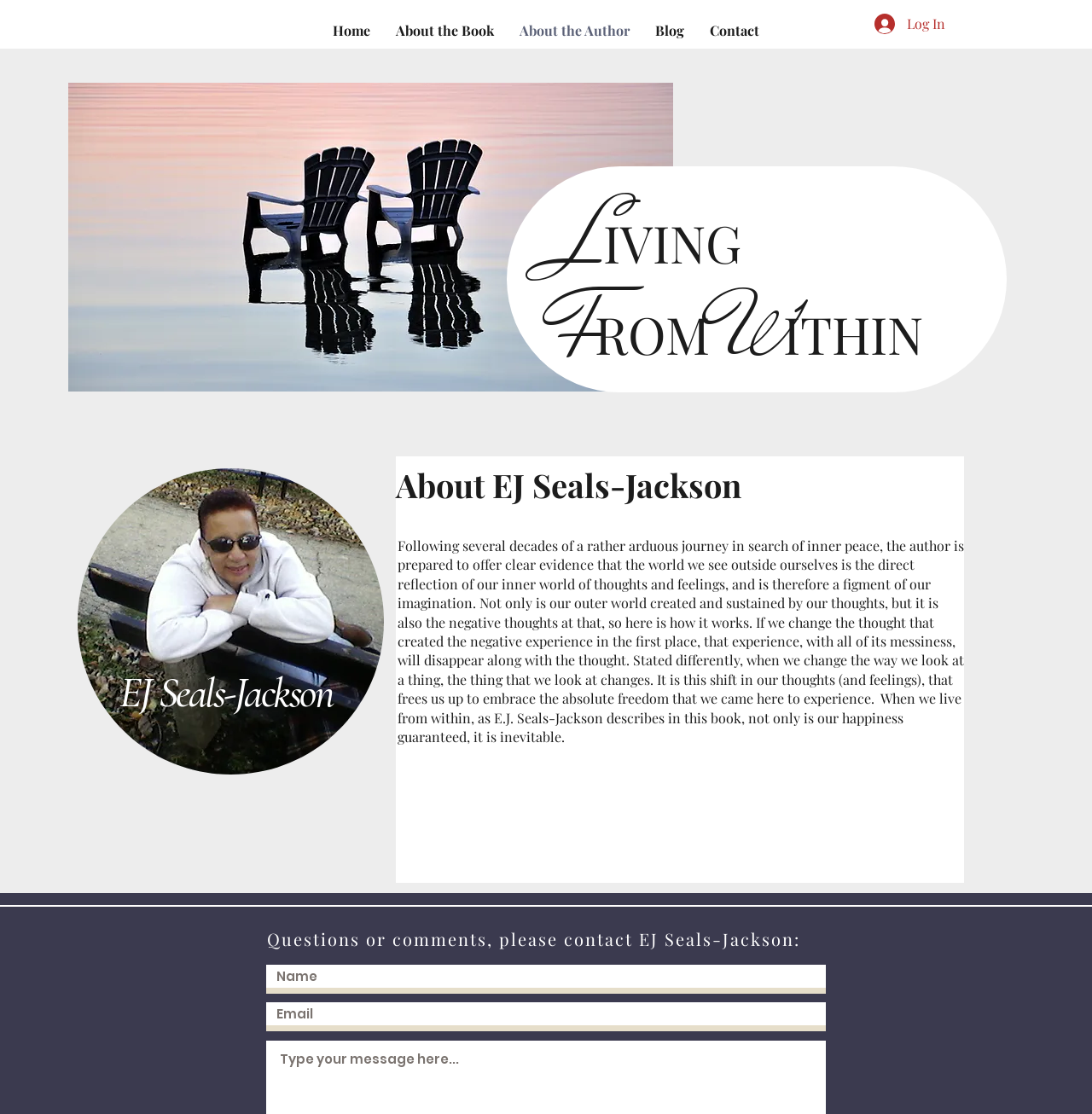Using the description "parent_node: Search: aria-label="Pubmed Logo"", locate and provide the bounding box of the UI element.

None